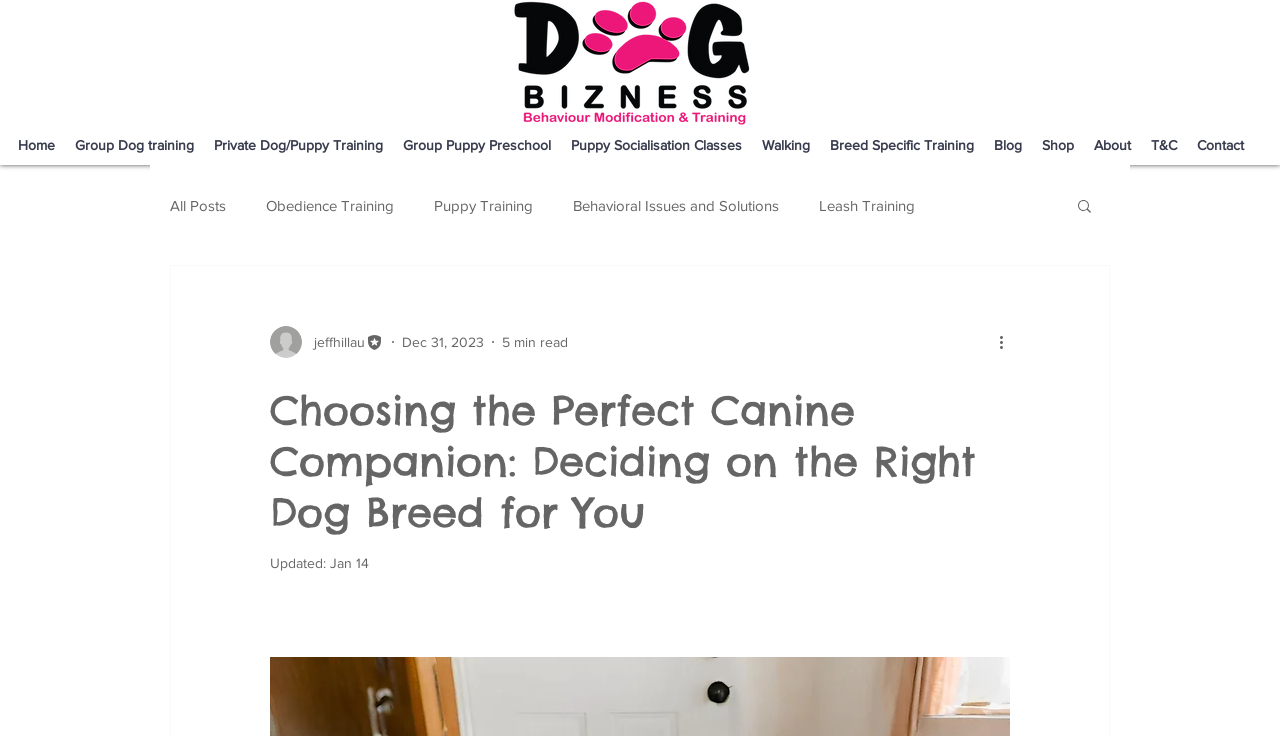Identify the bounding box coordinates of the part that should be clicked to carry out this instruction: "View 'All Posts' in the blog".

[0.133, 0.267, 0.177, 0.29]